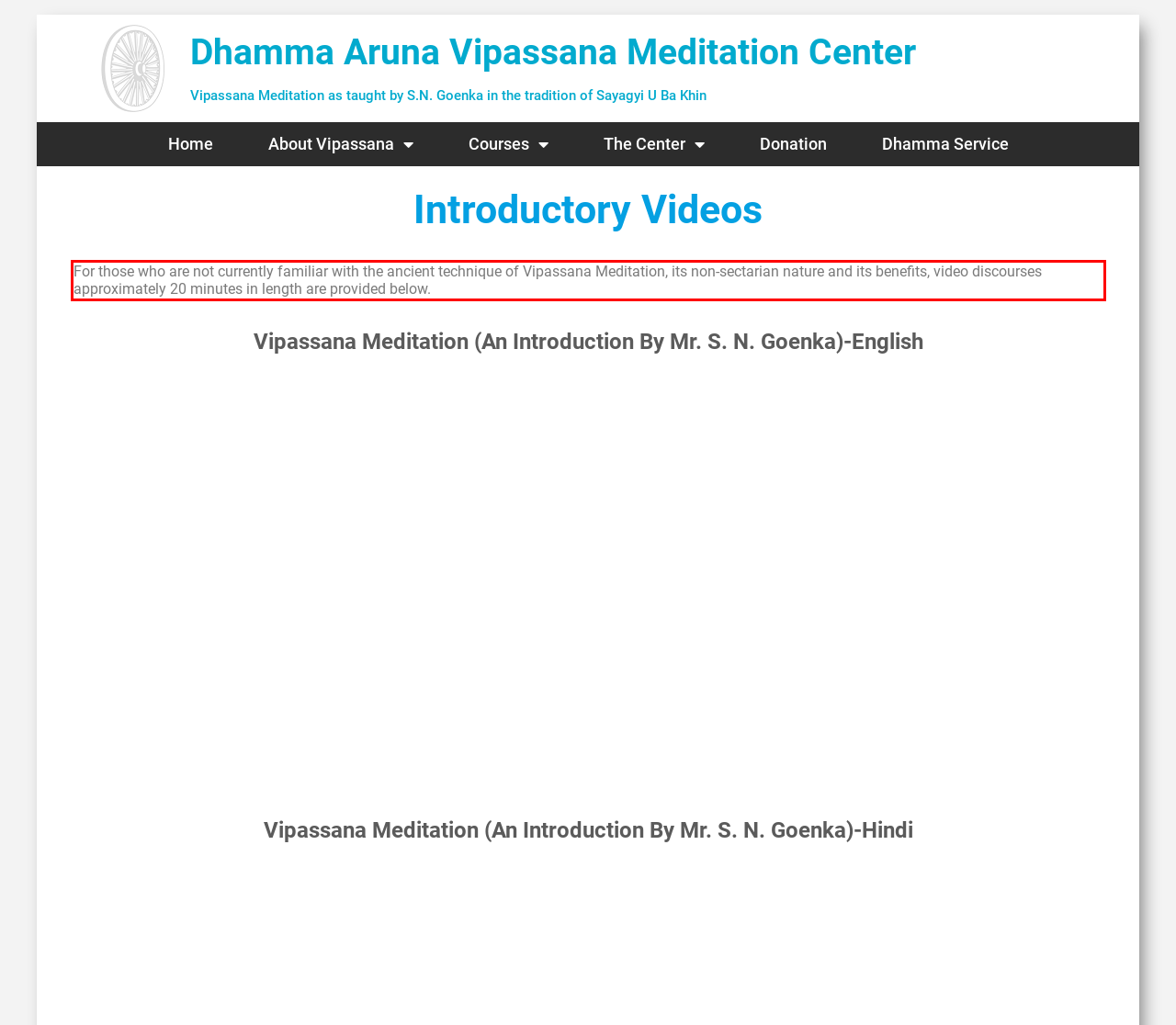Please identify and extract the text from the UI element that is surrounded by a red bounding box in the provided webpage screenshot.

For those who are not currently familiar with the ancient technique of Vipassana Meditation, its non-sectarian nature and its benefits, video discourses approximately 20 minutes in length are provided below.